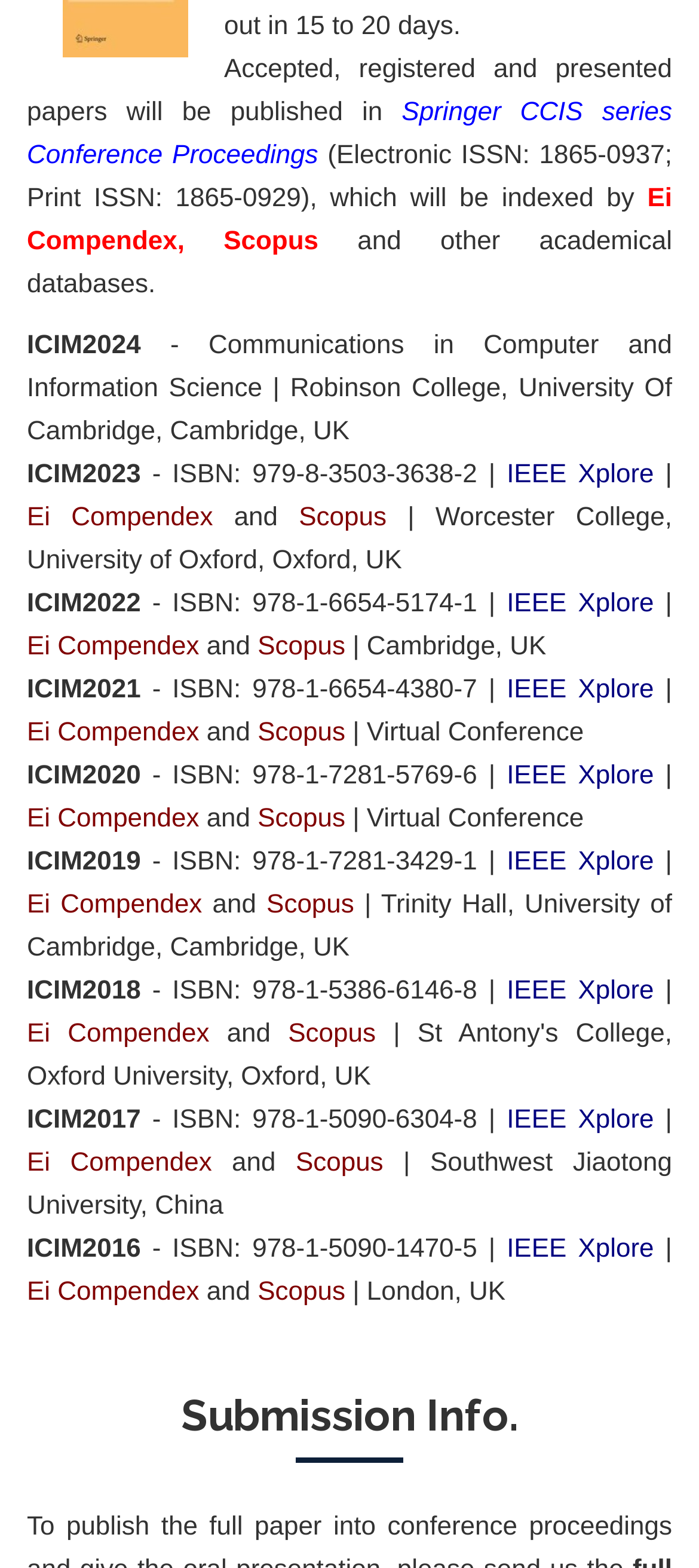Locate the bounding box coordinates of the element that needs to be clicked to carry out the instruction: "view ICIM2024 proceedings". The coordinates should be given as four float numbers ranging from 0 to 1, i.e., [left, top, right, bottom].

[0.038, 0.211, 0.962, 0.257]